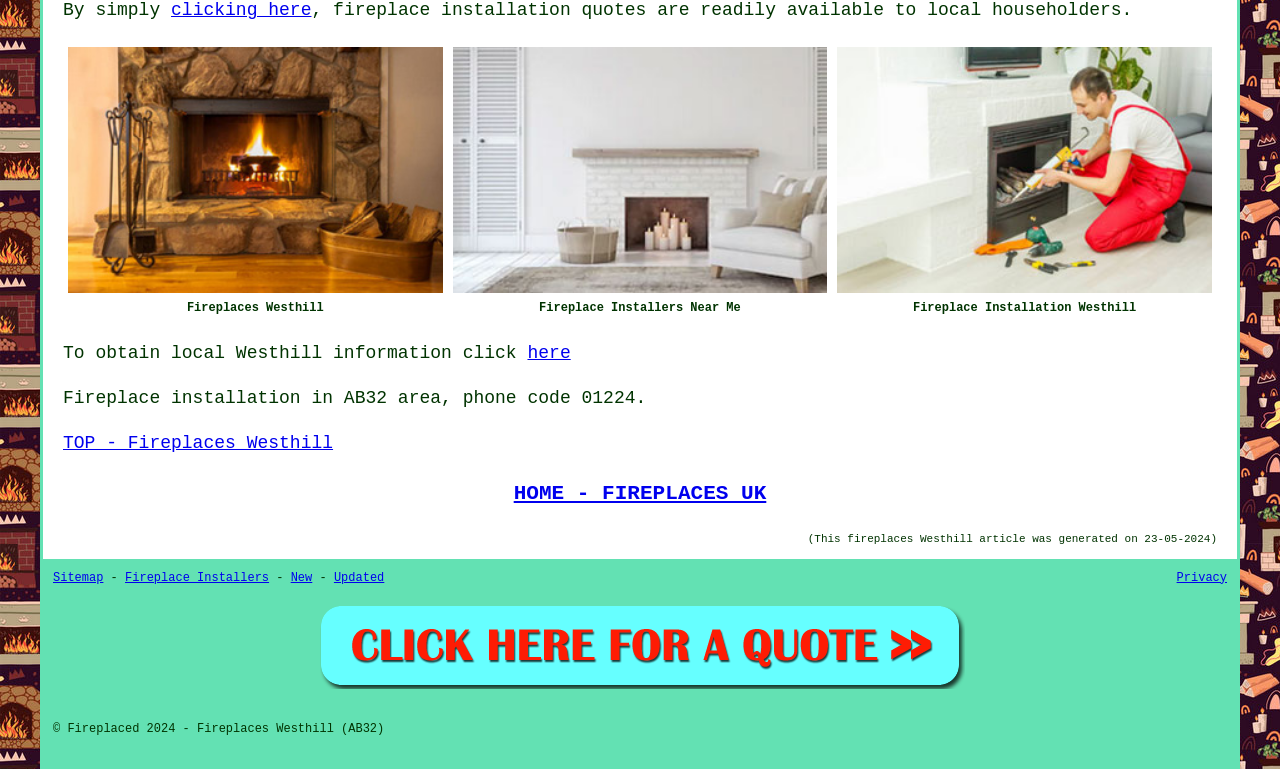Please find the bounding box coordinates of the section that needs to be clicked to achieve this instruction: "view quotes for fireplaces Westhill".

[0.246, 0.882, 0.754, 0.901]